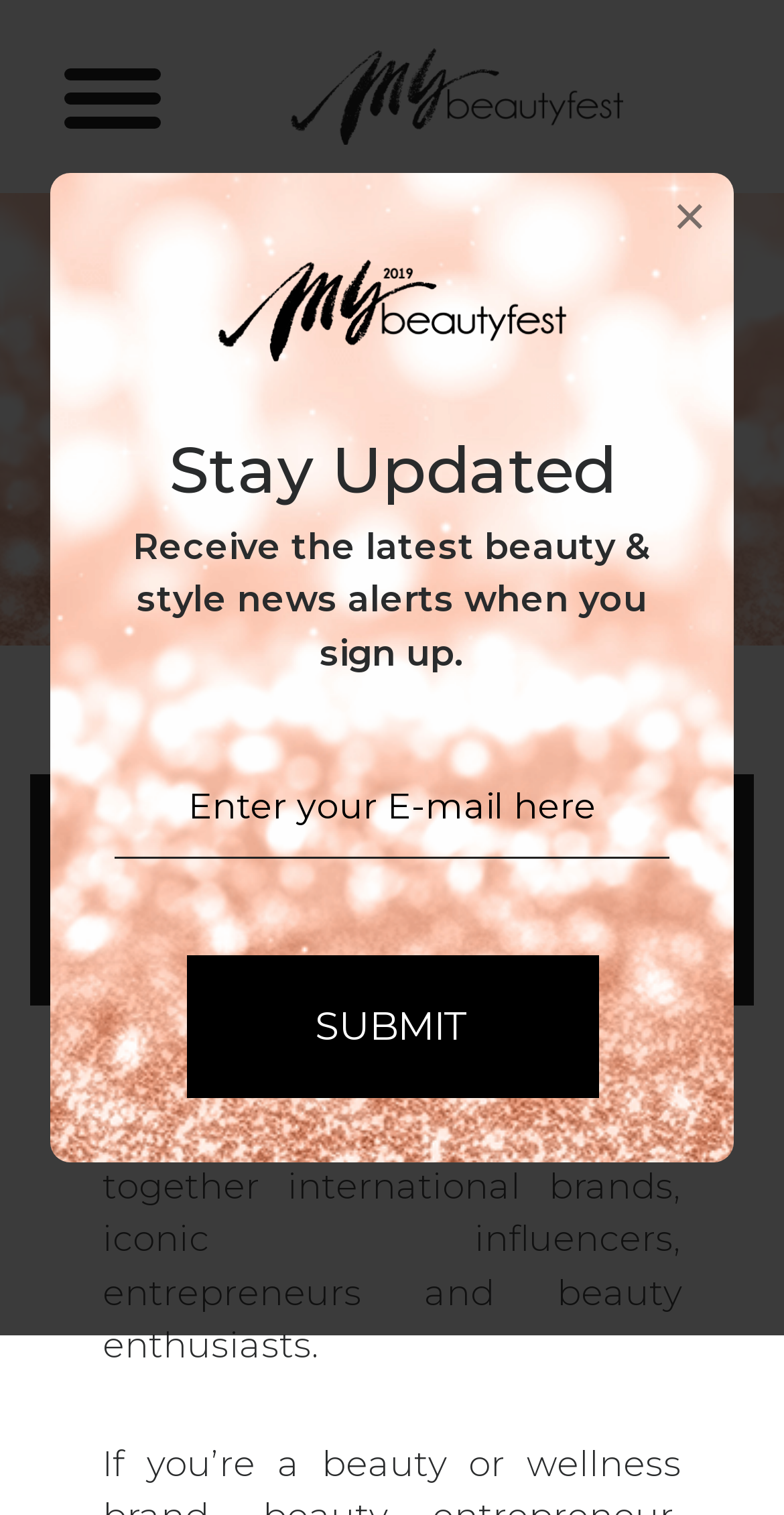Find the bounding box coordinates corresponding to the UI element with the description: "value="Submit"". The coordinates should be formatted as [left, top, right, bottom], with values as floats between 0 and 1.

[0.237, 0.631, 0.763, 0.724]